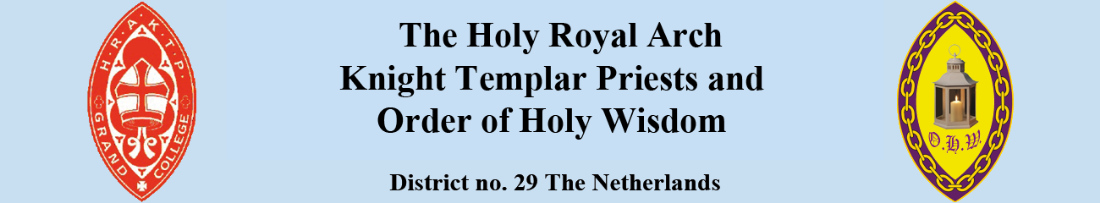Detail the scene depicted in the image with as much precision as possible.

The image features an emblematic banner representing the Holy Royal Arch Knight Templar Priests and the Order of Holy Wisdom, specifically for District no. 29 in The Netherlands. The banner is set against a light blue background, enhancing the visibility of the distinct logos on either side. 

On the left, the symbol embodies traditional Masonic elements, encapsulating the values and heritage of the Knight Templar Priests. The inscription is bold and prominent, stating "The Holy Royal Arch Knight Templar Priests and Order of Holy Wisdom" in a striking black font that conveys authority and tradition. 

On the right, another emblem illustrates a lantern, a symbol often associated with guidance and enlightenment, framed in a yellow and gold design, adding a touch of elegance. This visual representation serves not only as a form of identification for the district but also reflects the rich history and principles central to its membership and activities.